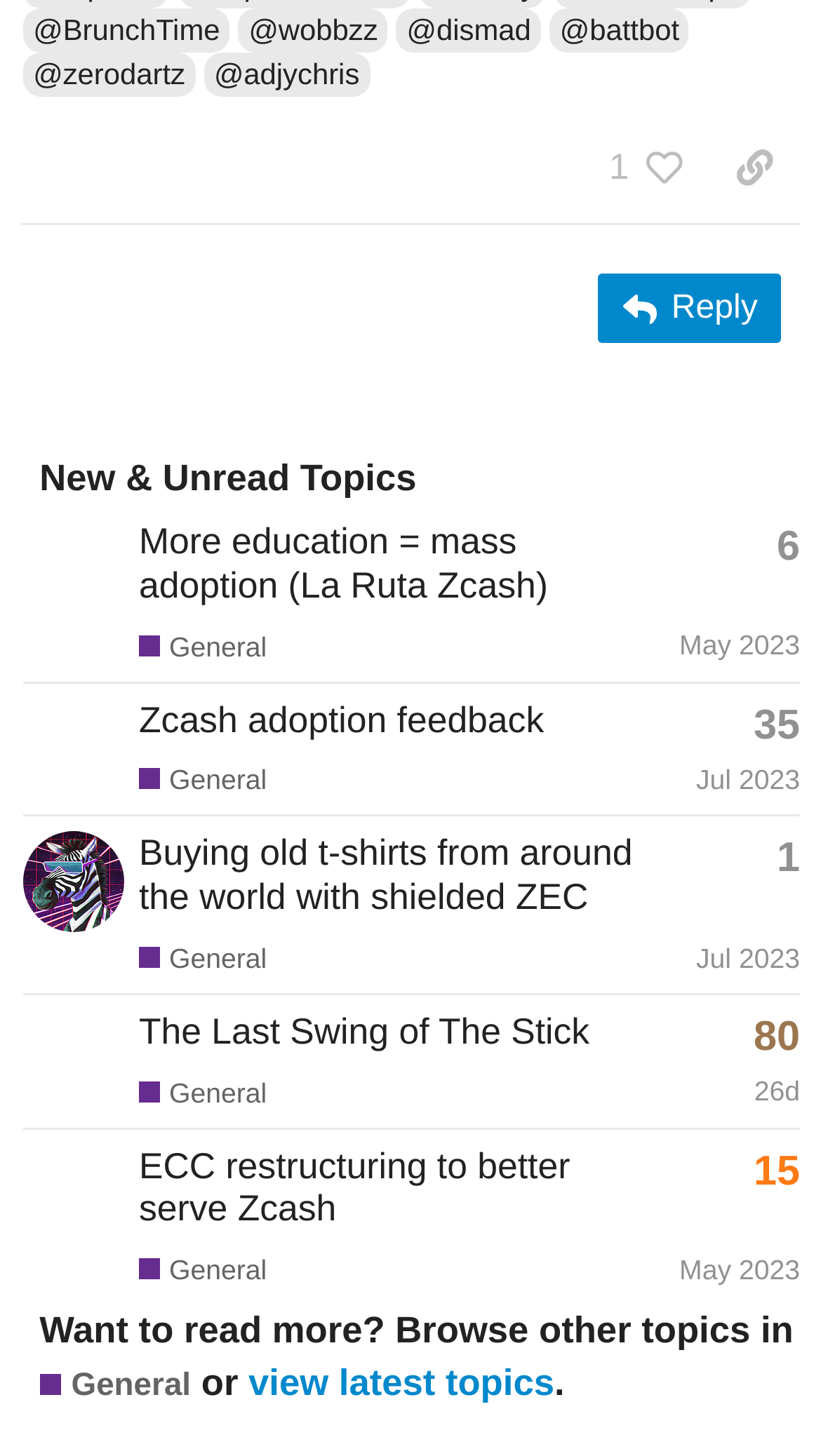Could you please study the image and provide a detailed answer to the question:
What is the category of the topic 'Buying old t-shirts from around the world with shielded ZEC'?

I found the link element with the text 'General' which is associated with the topic 'Buying old t-shirts from around the world with shielded ZEC'.